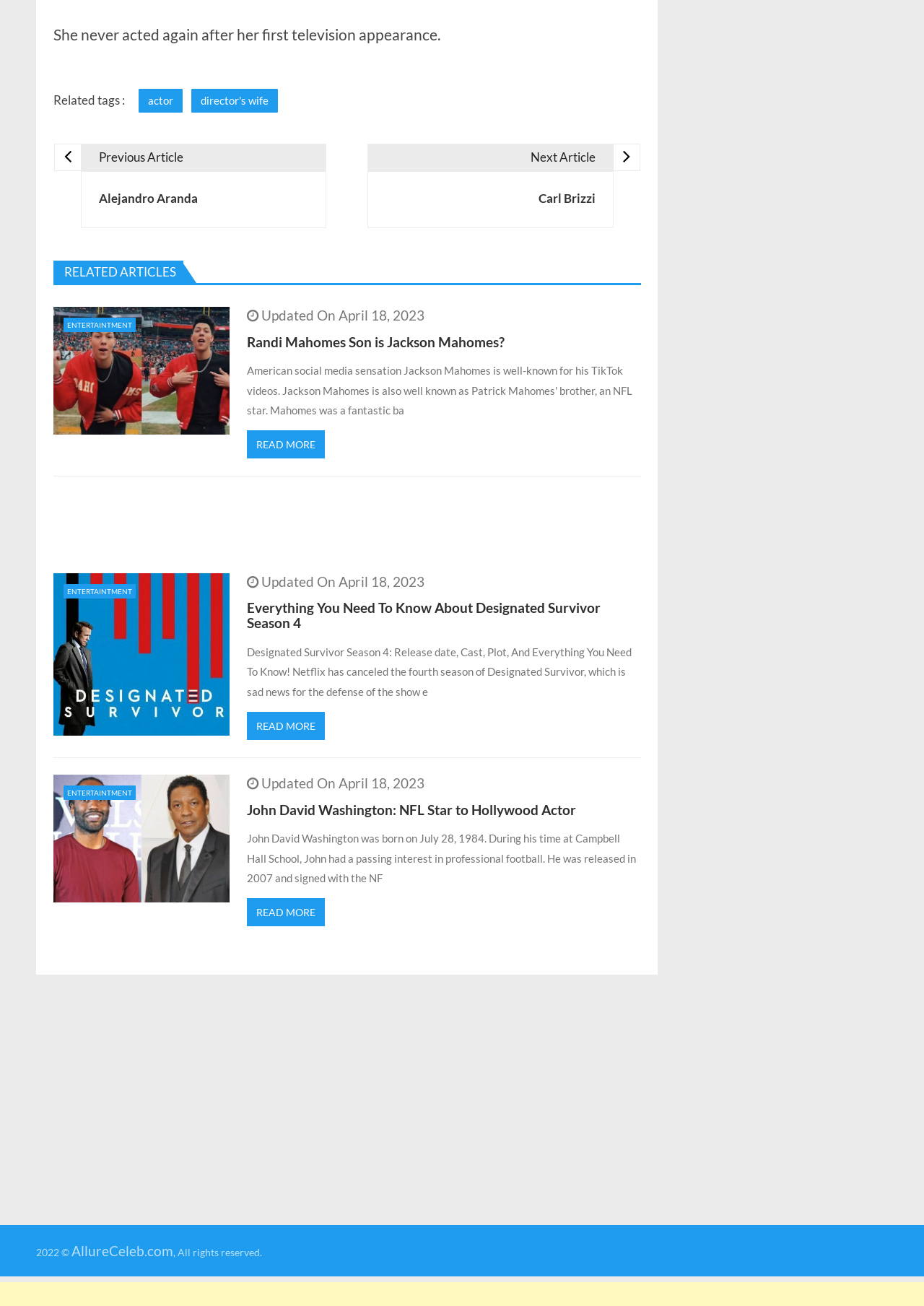Using the provided element description "Previous Article Alejandro Aranda", determine the bounding box coordinates of the UI element.

[0.087, 0.11, 0.353, 0.175]